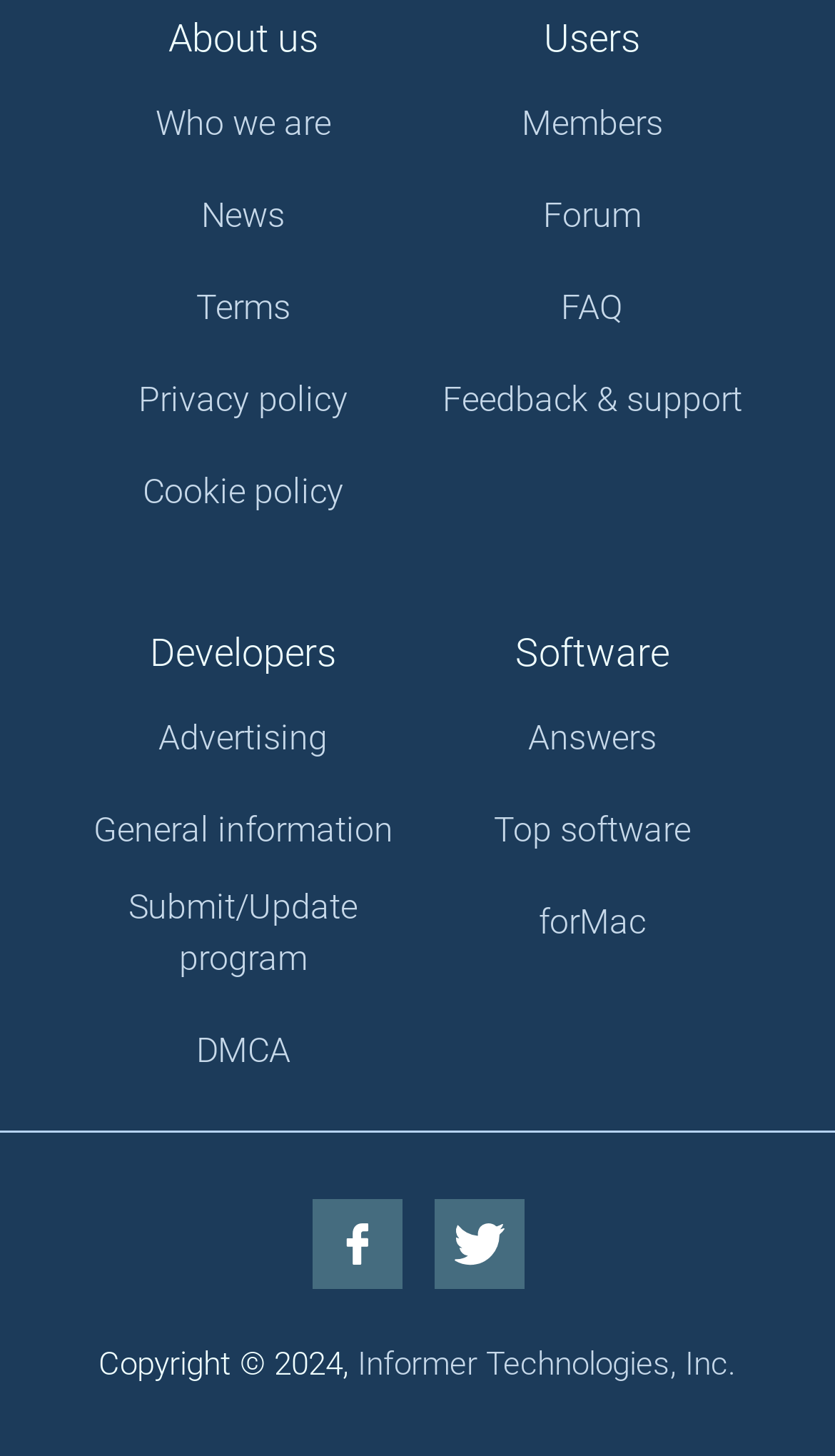Can you look at the image and give a comprehensive answer to the question:
What is the first link under 'Software'?

Under the 'Software' category, I found links such as 'Answers', 'Top software', and others. The first link is 'Answers', which is the answer to this question.